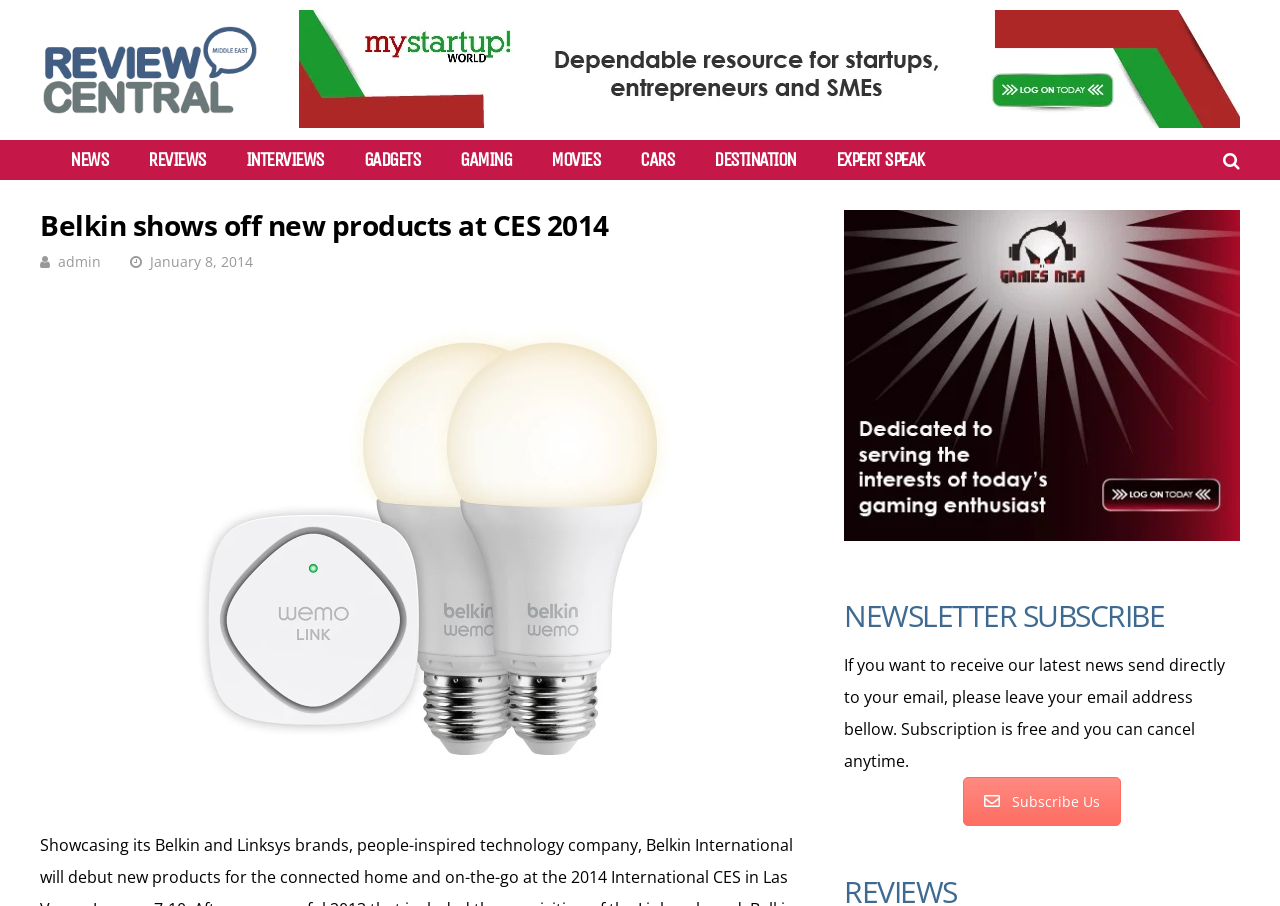Locate the bounding box coordinates of the area that needs to be clicked to fulfill the following instruction: "Click on the 'Home' link". The coordinates should be in the format of four float numbers between 0 and 1, namely [left, top, right, bottom].

None